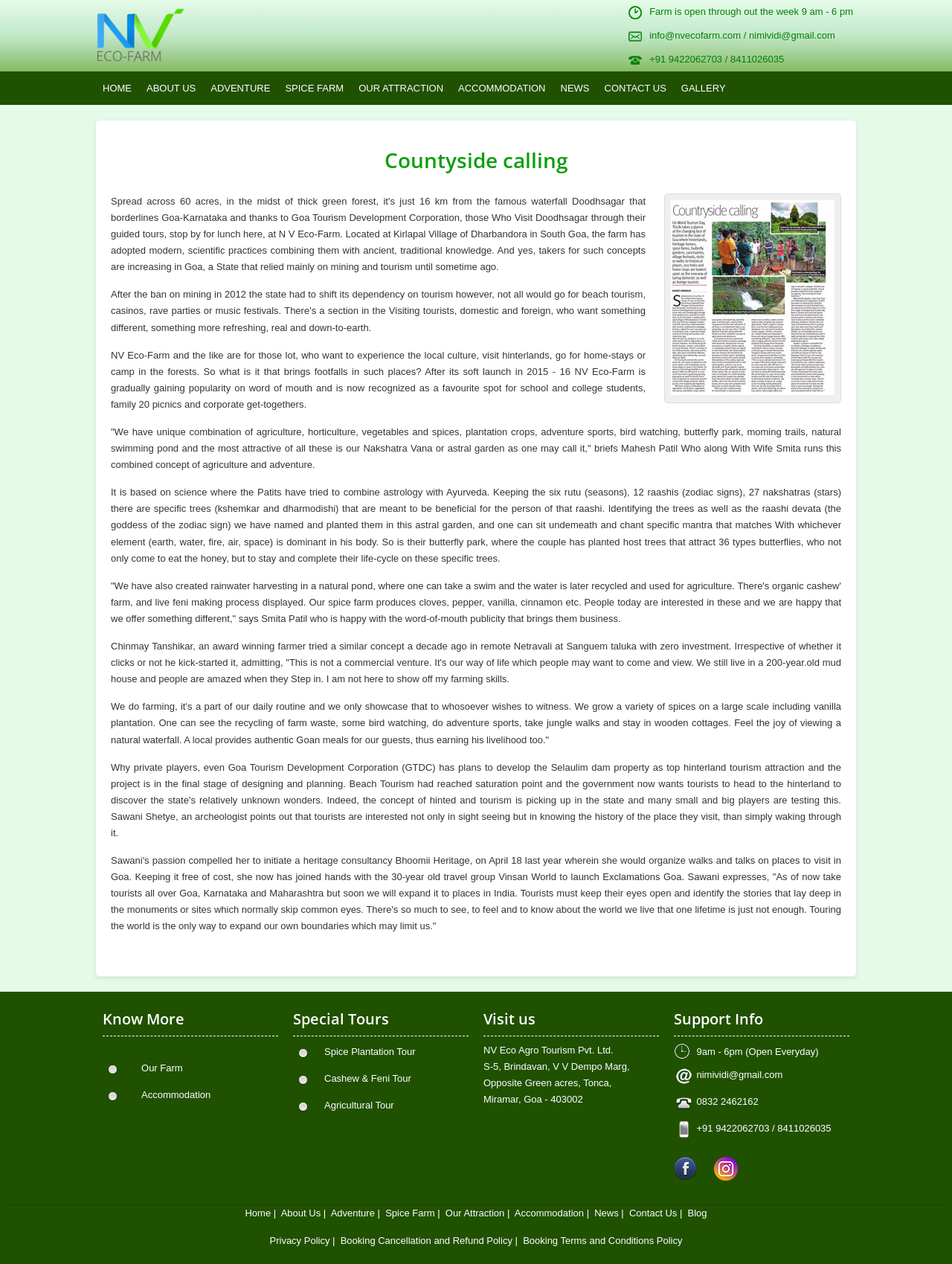Identify the bounding box coordinates of the area that should be clicked in order to complete the given instruction: "View About Us". The bounding box coordinates should be four float numbers between 0 and 1, i.e., [left, top, right, bottom].

[0.146, 0.057, 0.213, 0.083]